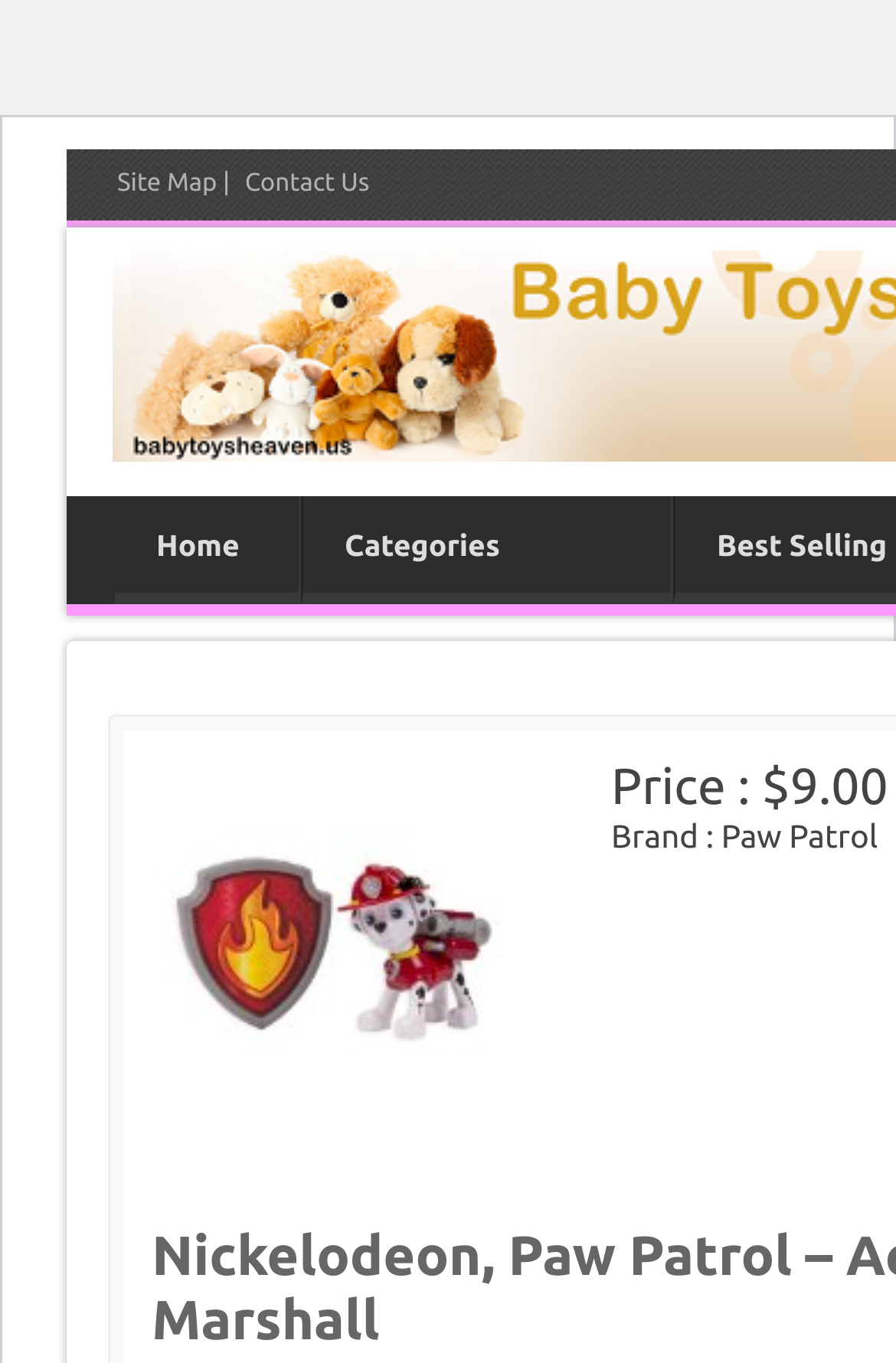Give a detailed account of the webpage's layout and content.

The webpage appears to be an e-commerce product page for a toy, specifically the "Paw Patrol - Action Pack Pup & Badge - Marshall" from Baby Toys Heaven. 

At the top left of the page, there are three links: "Site Map", "Contact Us", and a separator in between. Below these links, there is a main navigation menu with two links: "Home" and "Categories". 

On the right side of the page, there is a product information section. It displays the price of the toy, "$9.00", and the brand, "Paw Patrol". 

The product description, "Marshall is fired up and ready to save the day! This action-packed pup is one excited Dalmatian, ready to activate his transforming water cannons. Press his dog tag to transform", is likely located in the middle or main content area of the page, although its exact position cannot be determined from the provided accessibility tree.